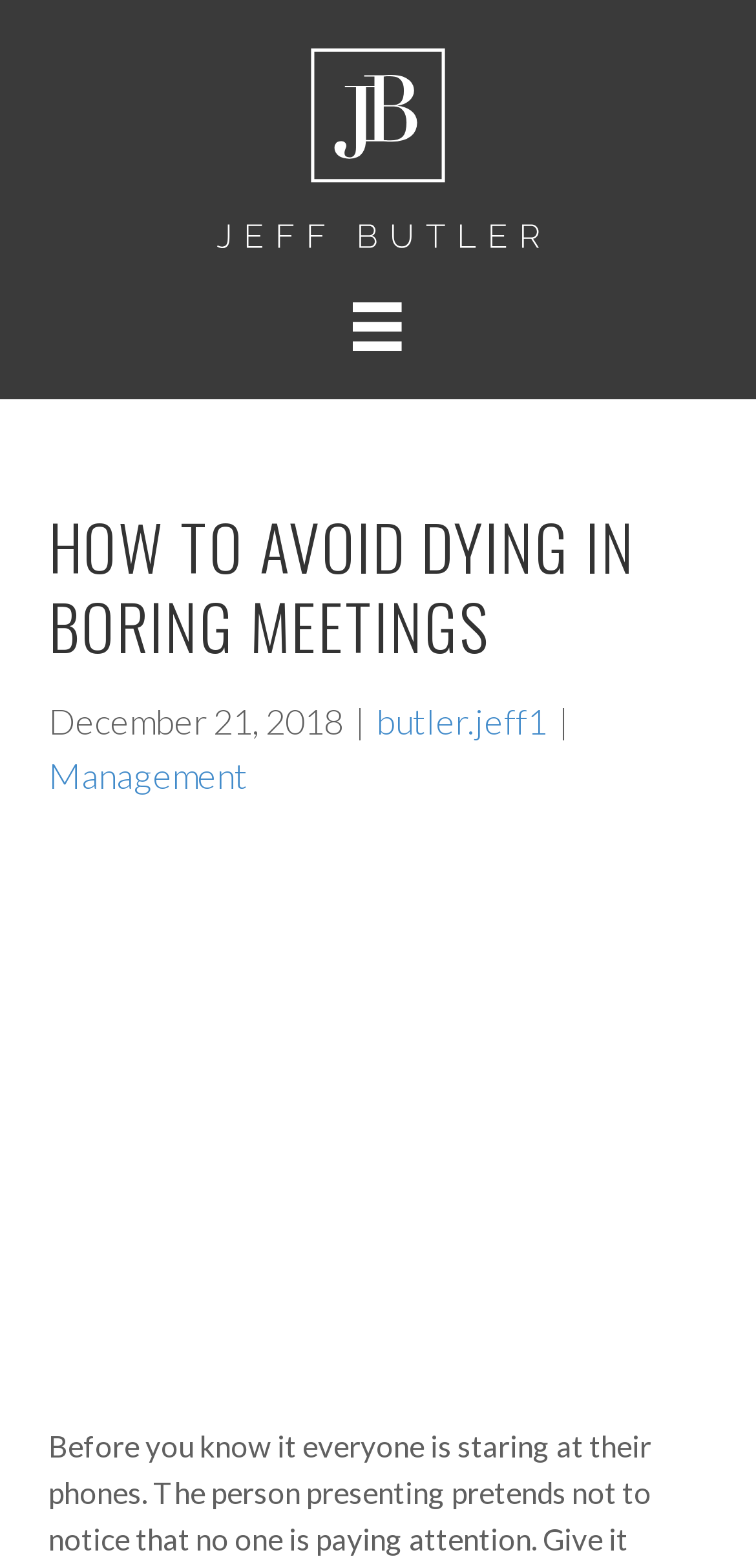Summarize the webpage comprehensively, mentioning all visible components.

The webpage appears to be a blog post or article titled "How To Avoid Dying in Boring Meetings" by Jeff Butler Speaking. At the top of the page, there is a link taking up most of the width, followed by a small image positioned slightly to the right of center. 

Below the link, the main title "HOW TO AVOID DYING IN BORING MEETINGS" is prominently displayed, spanning almost the entire width of the page. Underneath the title, there is a date "December 21, 2018" on the left, a vertical bar in the middle, and a link to "butler.jeff1" on the right. 

Further down, there is another link to "Management" on the left, and a large image taking up most of the width, depicting a woman in a purple top yawning, likely illustrating the concept of boredom in meetings. Overall, the webpage has a simple layout with a clear title, date, and author information, accompanied by a few images and links.